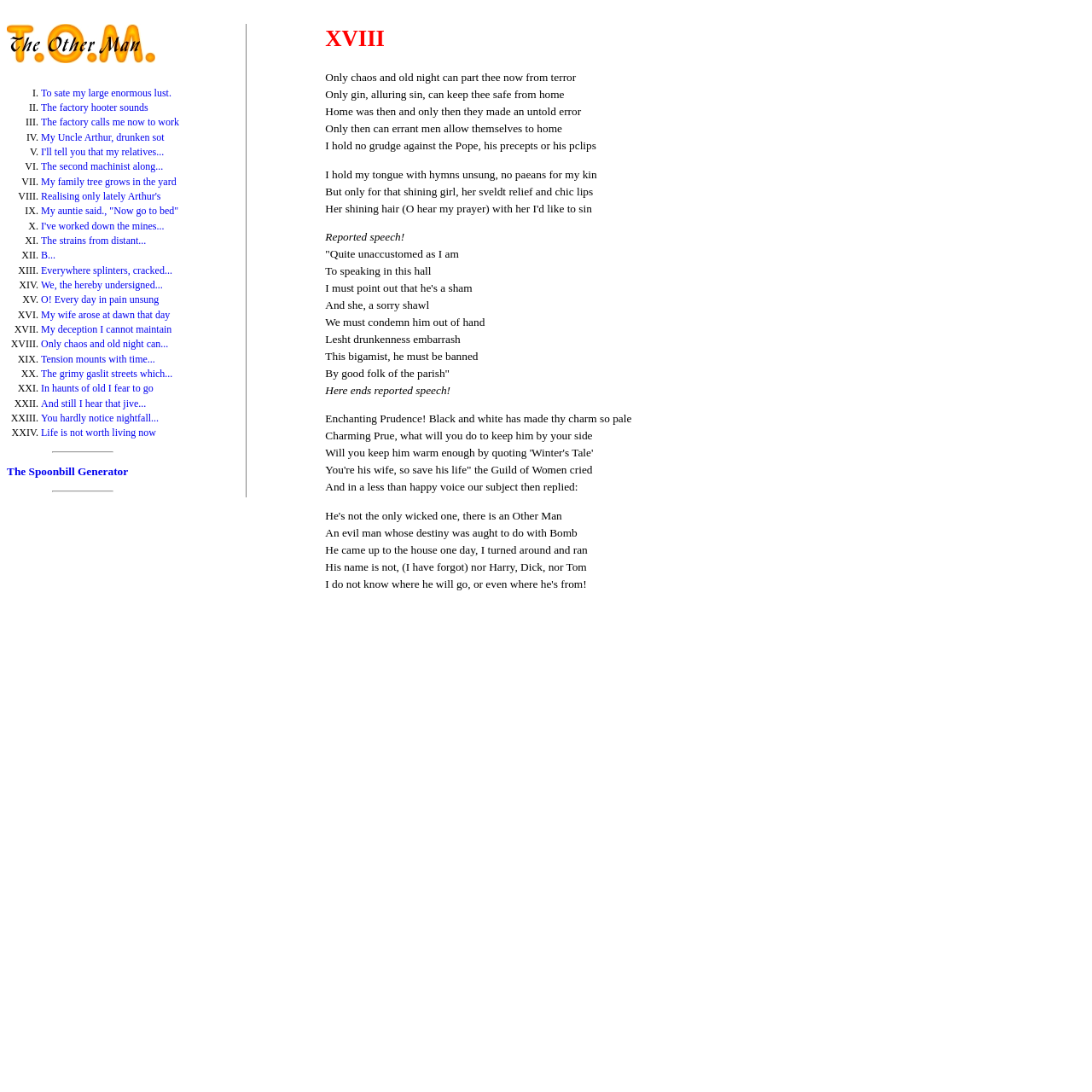Please provide the bounding box coordinates for the element that needs to be clicked to perform the instruction: "Click the link 'Only chaos and old night can part thee now from terror'". The coordinates must consist of four float numbers between 0 and 1, formatted as [left, top, right, bottom].

[0.298, 0.065, 0.528, 0.077]